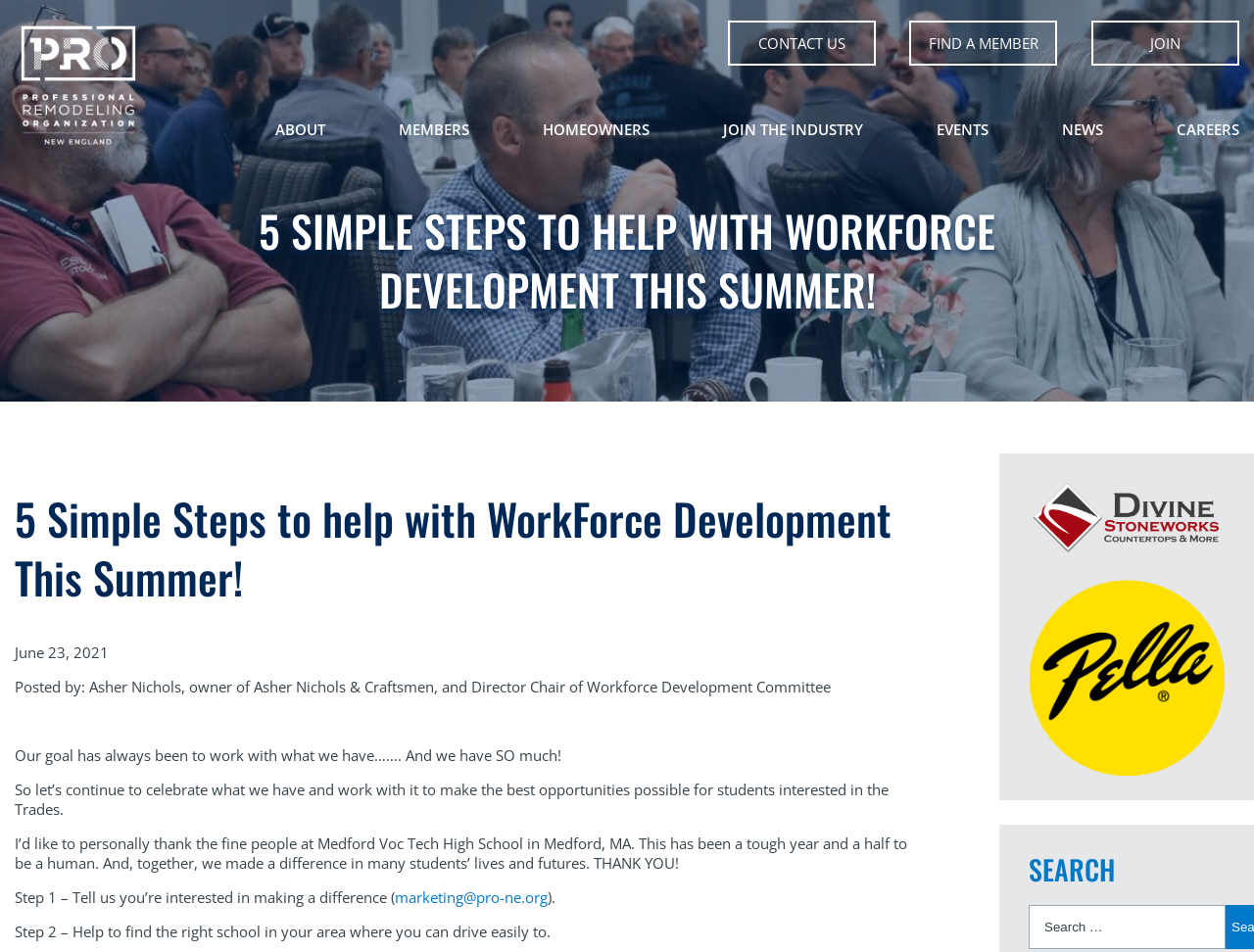Kindly determine the bounding box coordinates for the clickable area to achieve the given instruction: "Read about Ten Hag's excitement".

None